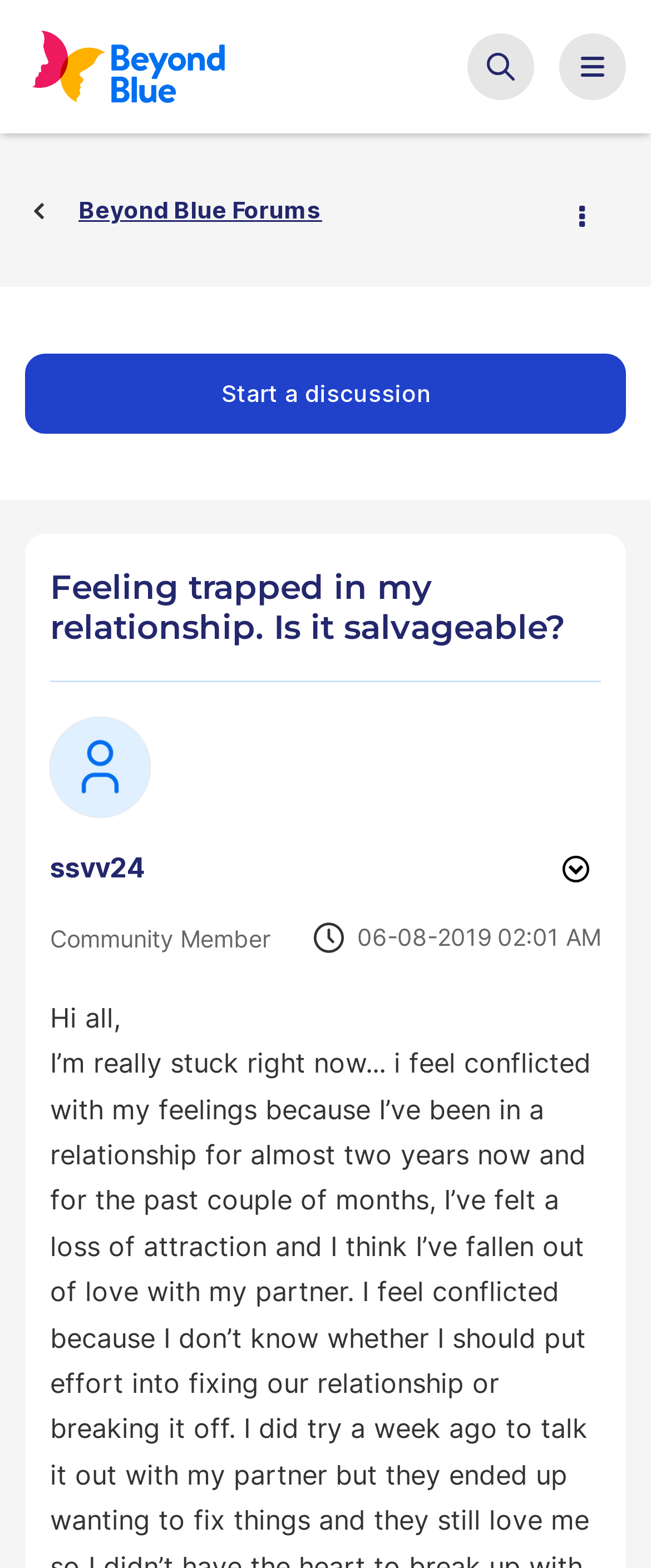Refer to the image and offer a detailed explanation in response to the question: What is the role of the post author?

I found the role of the post author by looking at the StaticText element 'Community Member' which is located near the post author's username and profile link.